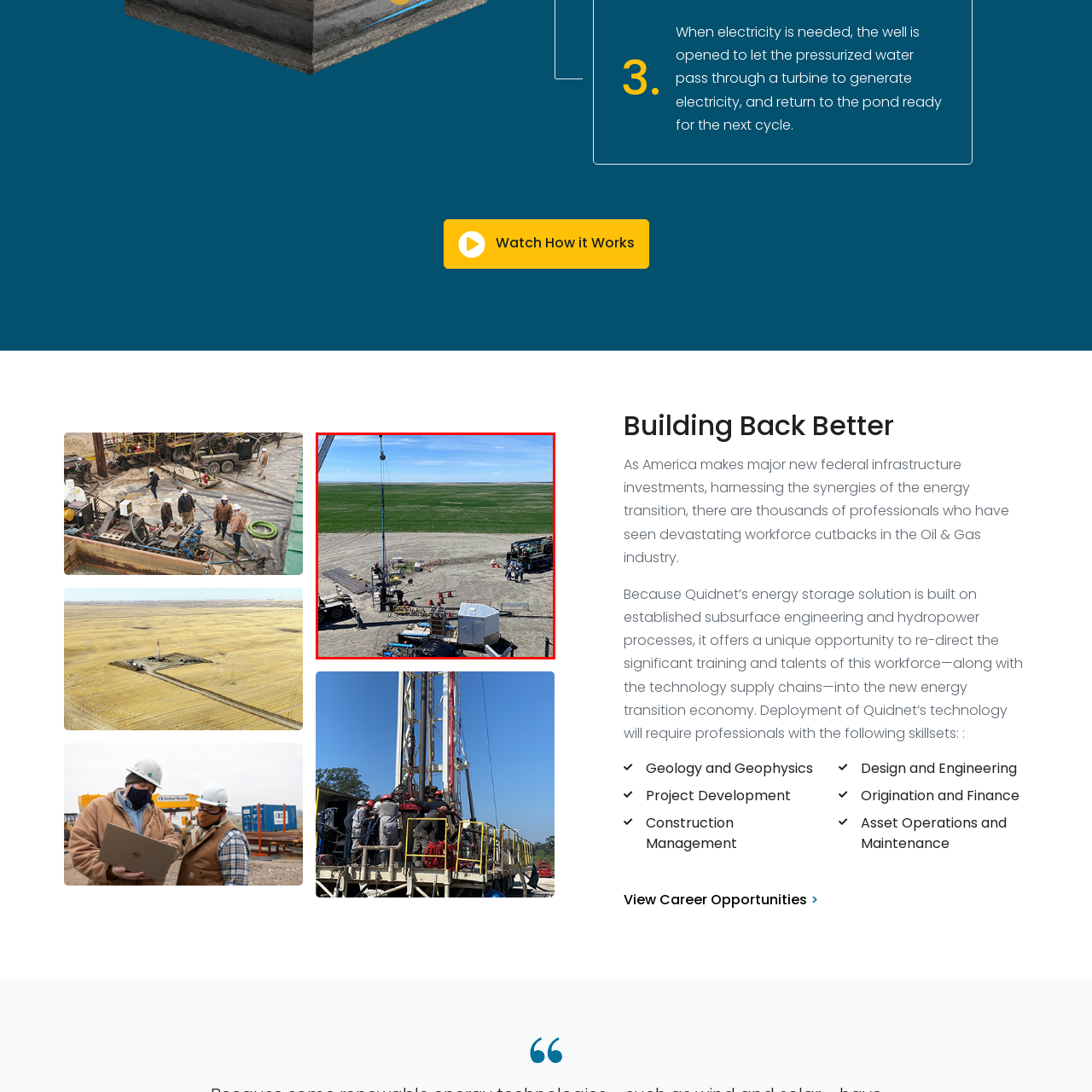What is the purpose of the structures and containers near the well?
Look at the section marked by the red bounding box and provide a single word or phrase as your answer.

Energy generation